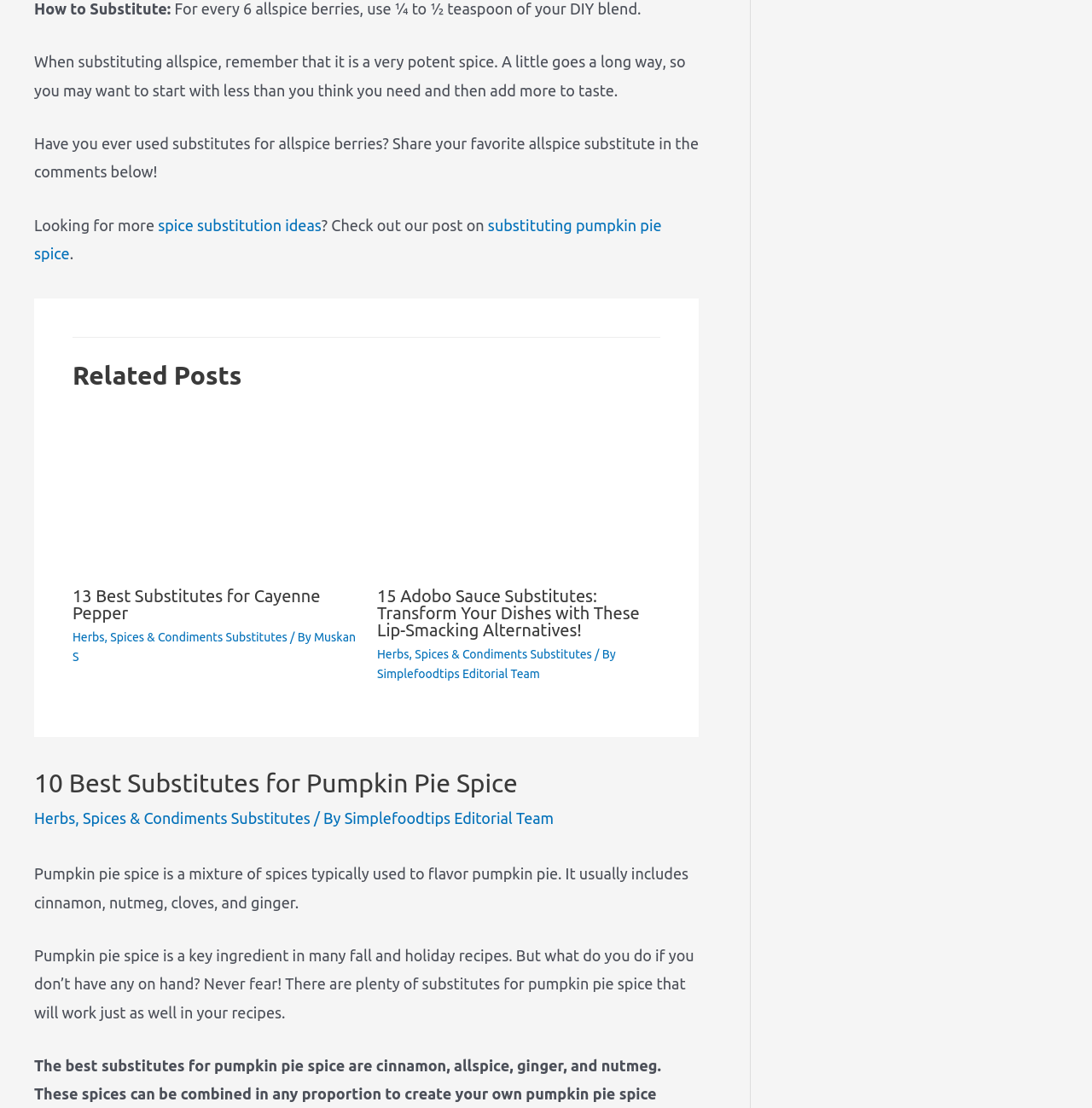Given the content of the image, can you provide a detailed answer to the question?
What is the title of the related post about Adobo Sauce?

The link '15 Adobo Sauce Substitutes: Transform Your Dishes with These Lip-Smacking Alternatives!' indicates that the title of the related post about Adobo Sauce is '15 Adobo Sauce Substitutes'.